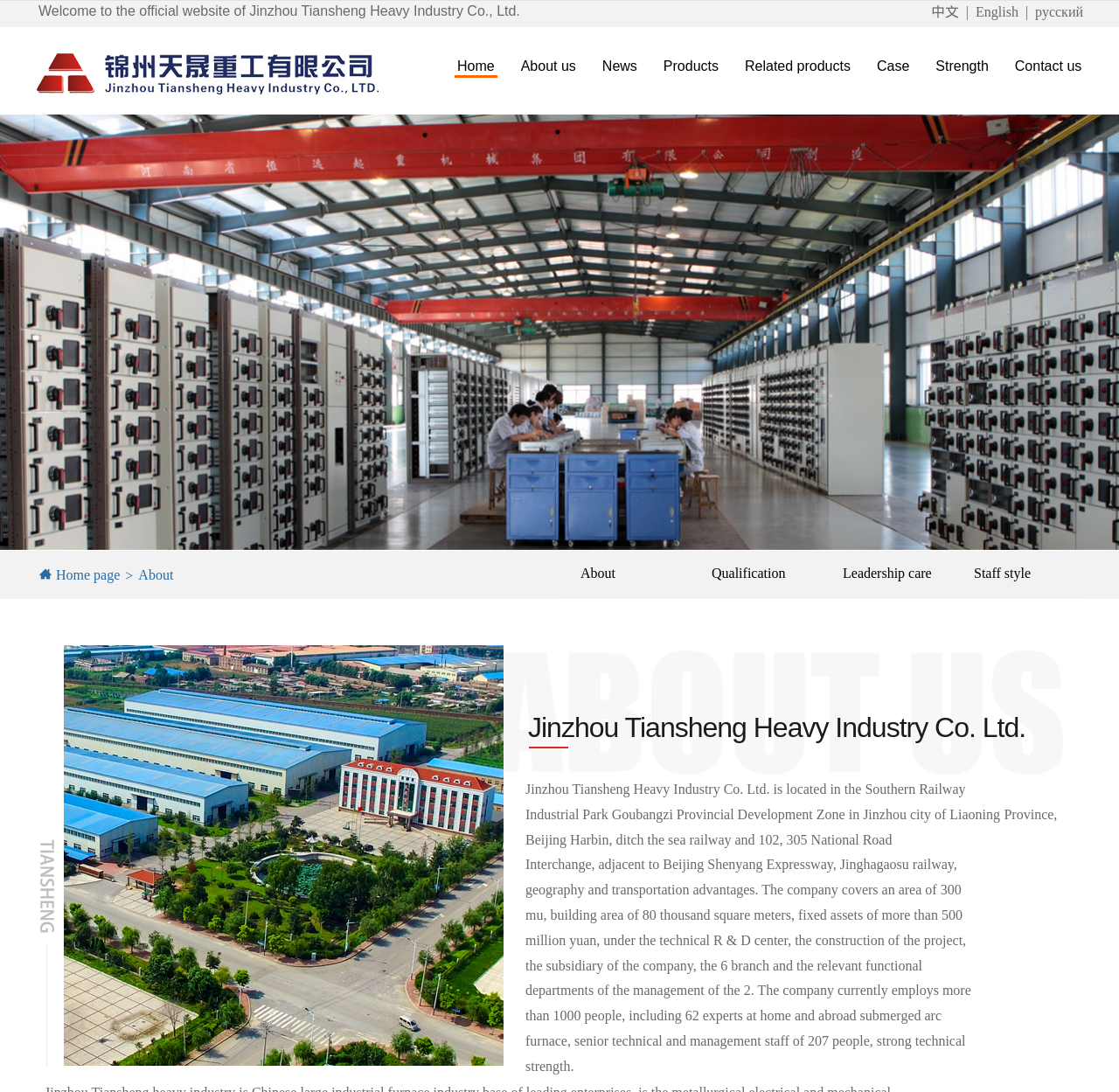Provide a single word or phrase answer to the question: 
How many experts does the company have?

62